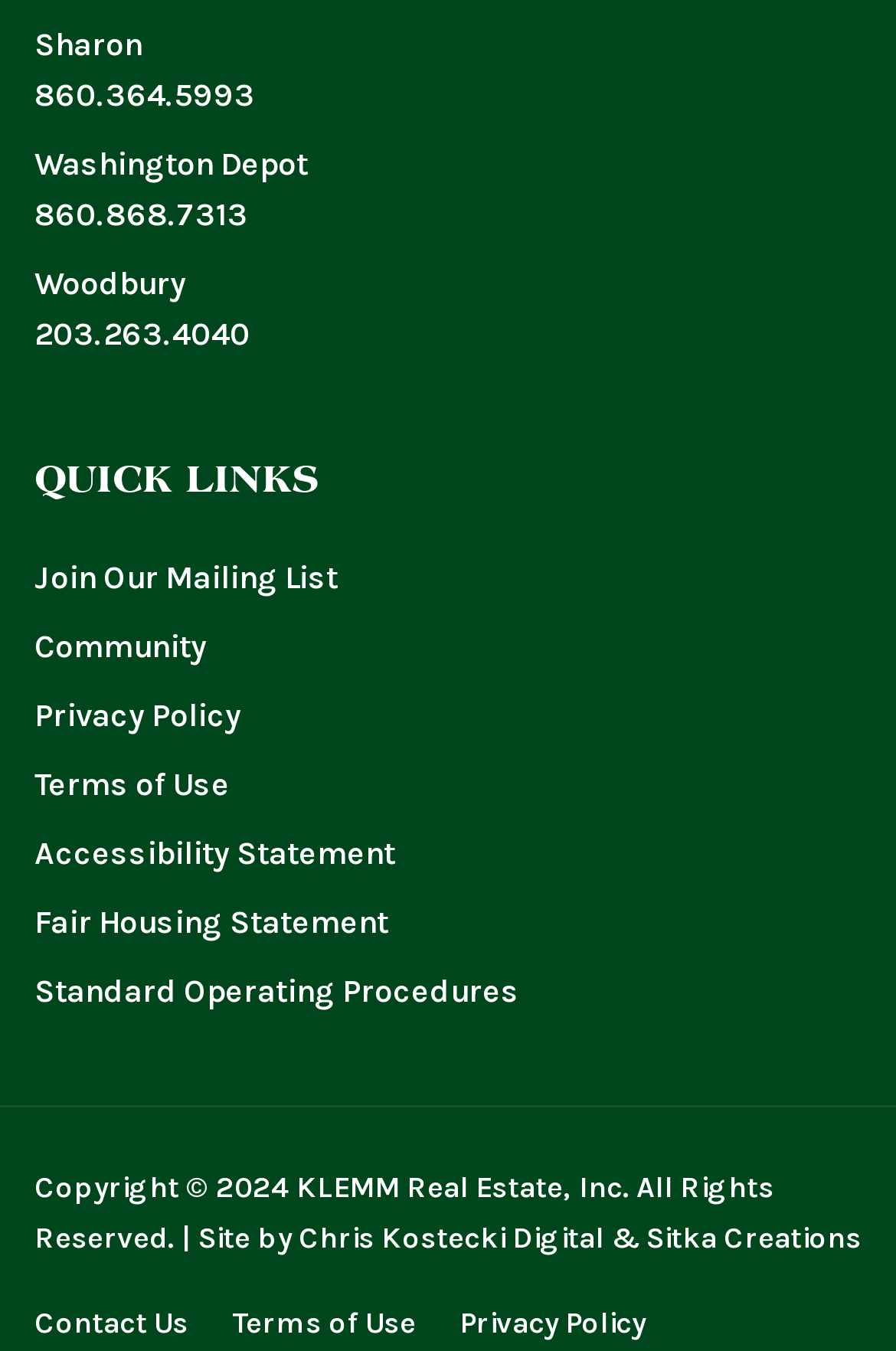Identify the bounding box for the UI element specified in this description: "FAX: 973-970-2009". The coordinates must be four float numbers between 0 and 1, formatted as [left, top, right, bottom].

None